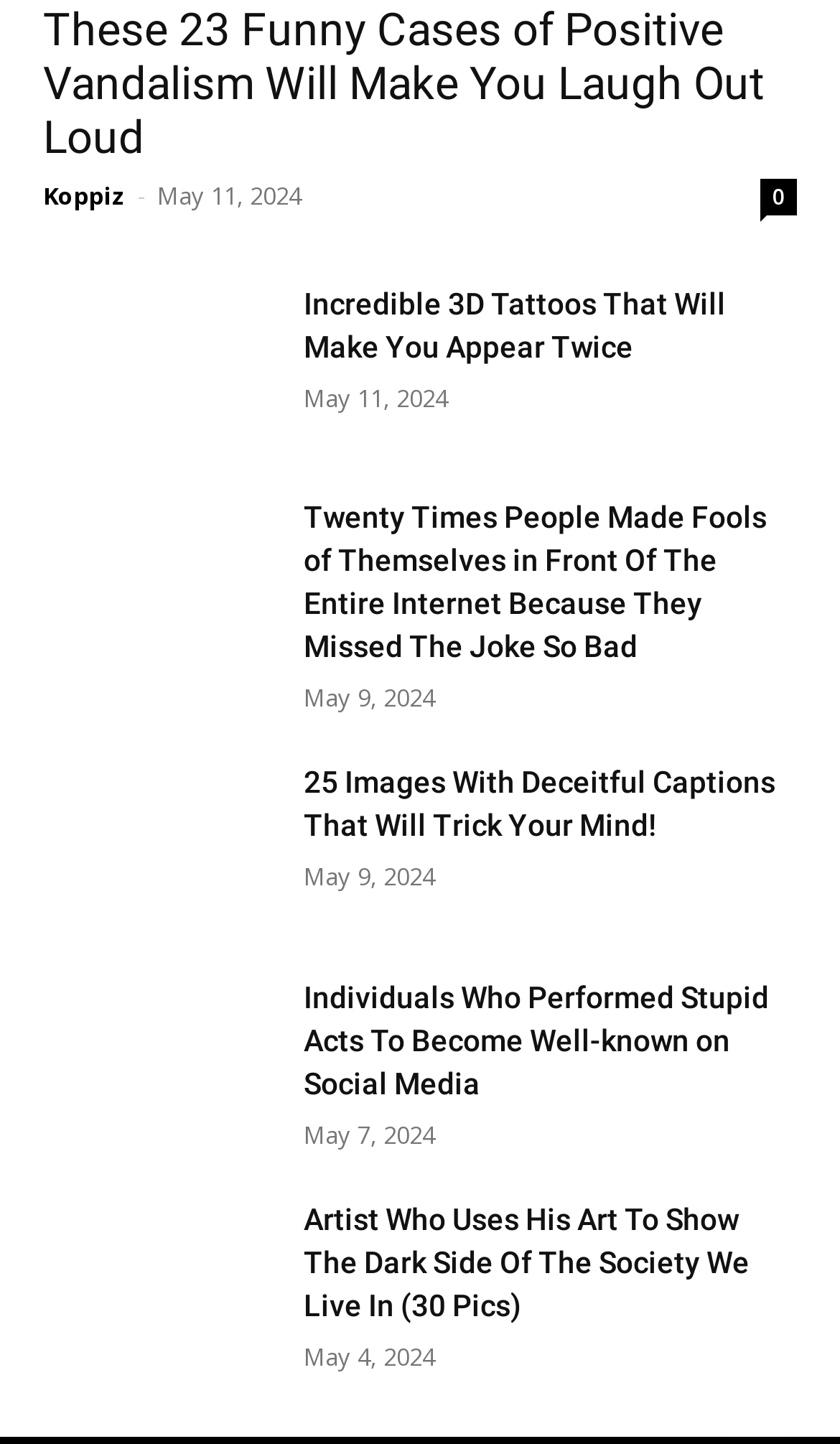Can you provide the bounding box coordinates for the element that should be clicked to implement the instruction: "Click on the link '25 Images With Deceitful Captions That Will Trick Your Mind!' "?

[0.362, 0.53, 0.923, 0.584]